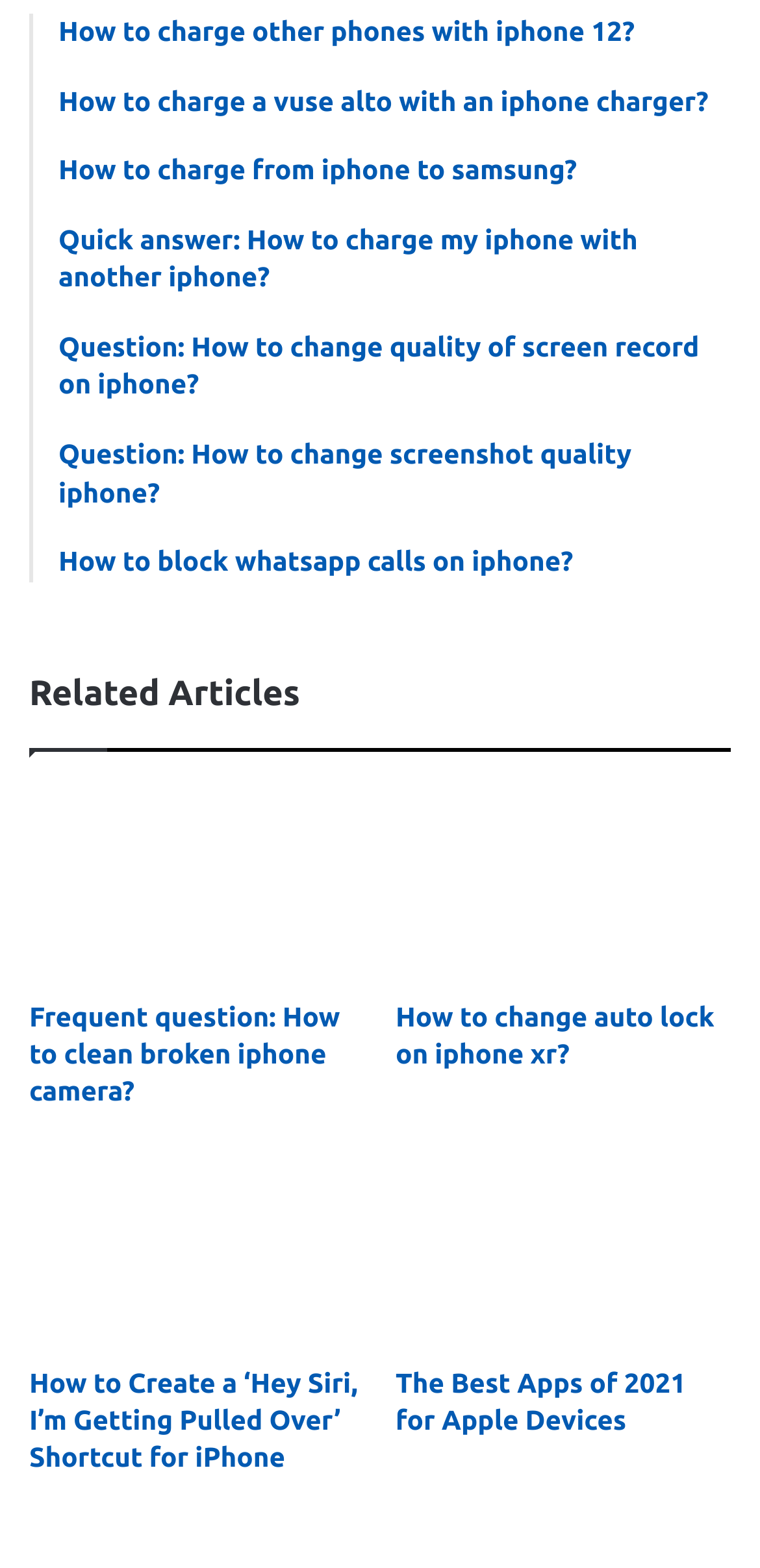Determine the bounding box coordinates of the region I should click to achieve the following instruction: "View 'The Best Apps of 2021 for Apple Devices'". Ensure the bounding box coordinates are four float numbers between 0 and 1, i.e., [left, top, right, bottom].

[0.521, 0.738, 0.962, 0.858]